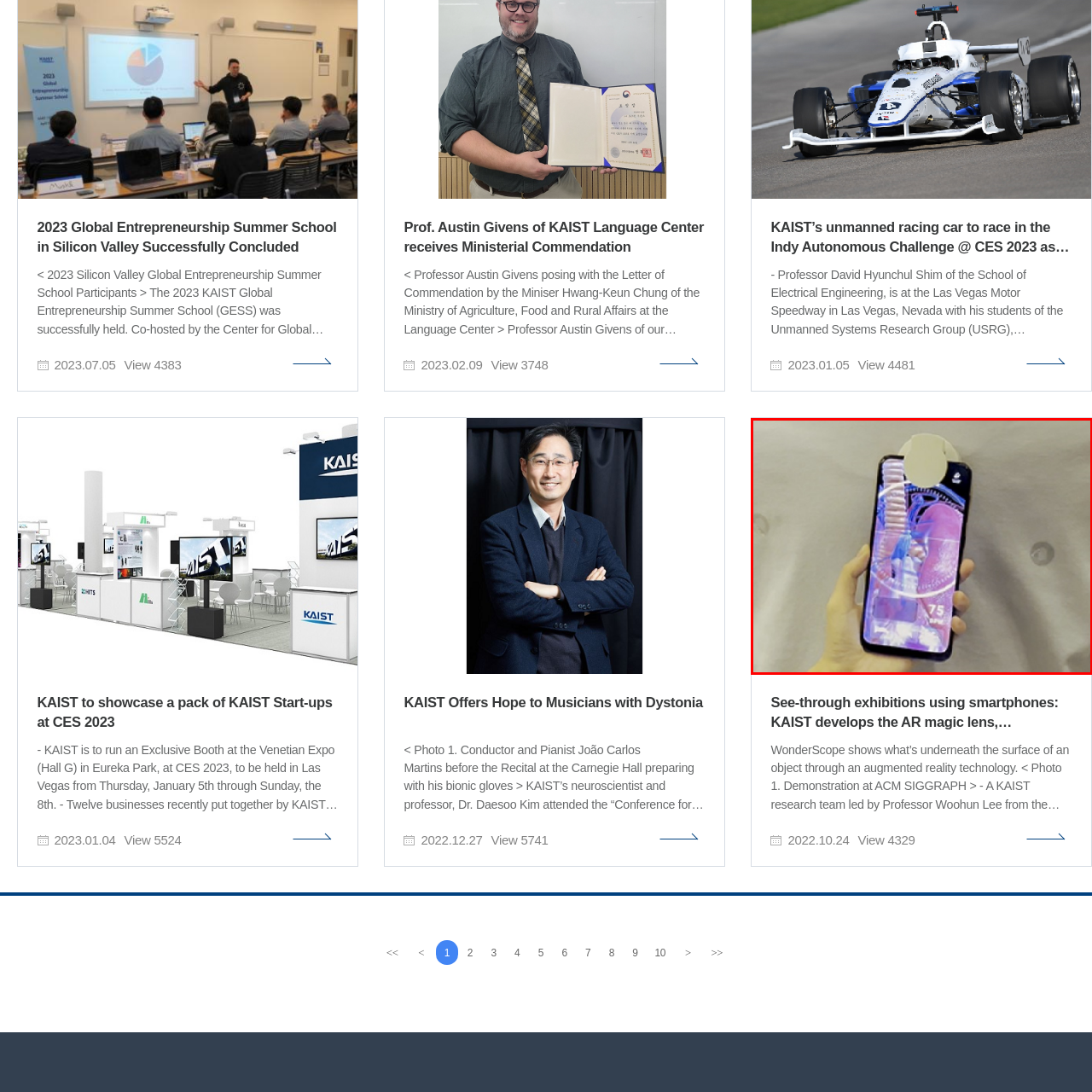Describe in detail the elements and actions shown in the image within the red-bordered area.

The image showcases an innovative augmented reality device called WonderScope, developed by a research team from KAIST. The device is demonstrated using a smartphone equipped with a cylindrical "appcessory" that seamlessly connects via Bluetooth to visualize internal structures of physical exhibits. In the image, a hand holds the smartphone displaying vibrant AR visuals that reveal intricate details beneath the surface of an object, such as human anatomy, with the added functionality of interactive real-time metrics. This technology aims to enhance educational experiences in museums and science exhibitions, encouraging greater engagement through direct interaction with the exhibit. WonderScope represents a significant advancement in making science accessible and engaging by merging real-world displays with digital enhancements.